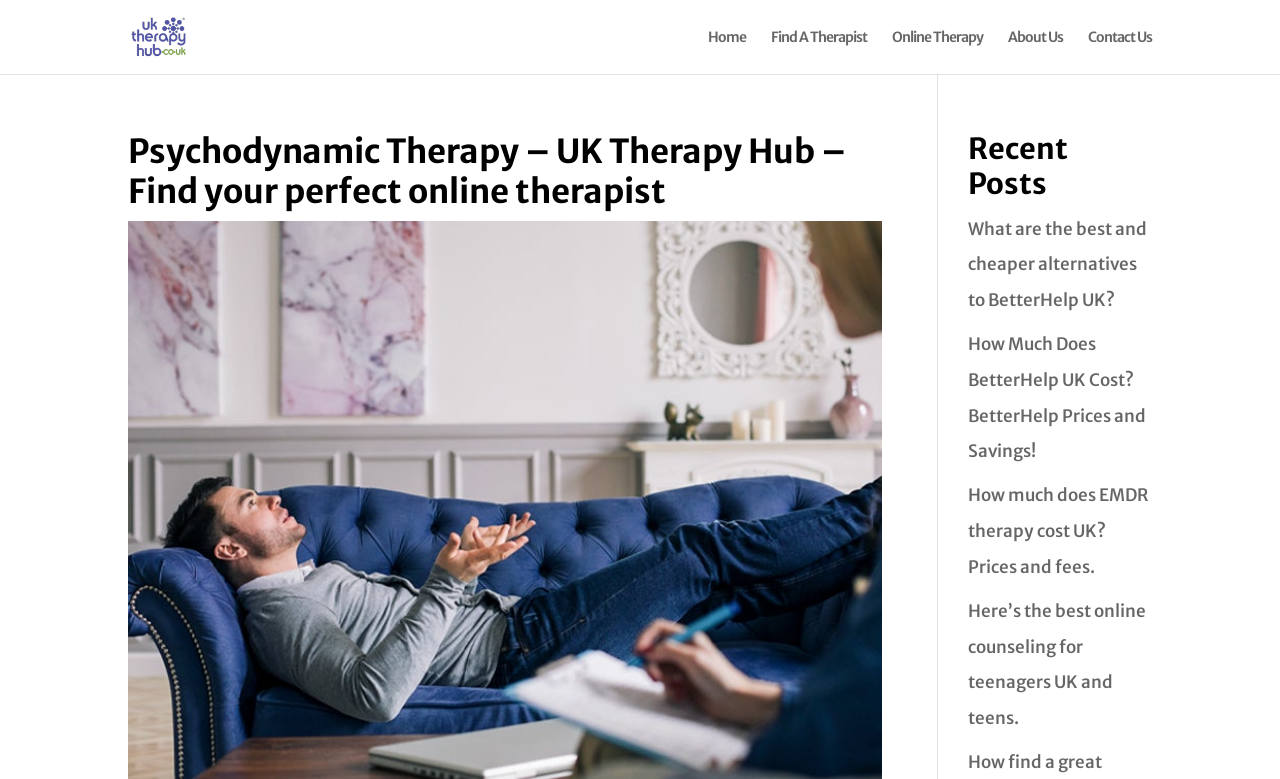Please locate the bounding box coordinates of the element's region that needs to be clicked to follow the instruction: "Explore the article about the dawn of sports video games". The bounding box coordinates should be provided as four float numbers between 0 and 1, i.e., [left, top, right, bottom].

None